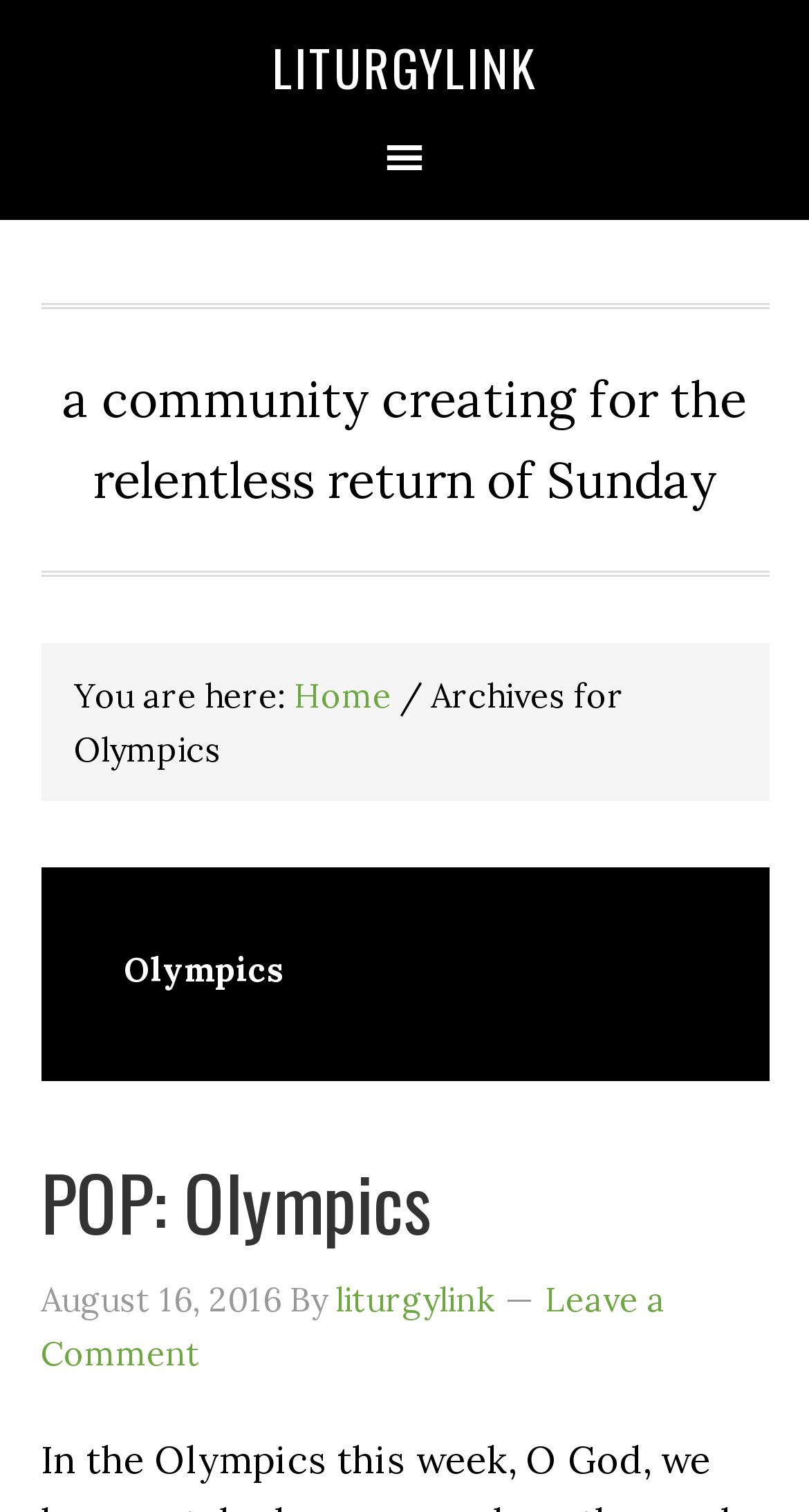What is the purpose of the website?
Refer to the image and give a detailed response to the question.

The purpose of the website can be inferred from the tagline 'a community creating for the relentless return of Sunday', which suggests that the website is focused on creating content or resources for Sundays.